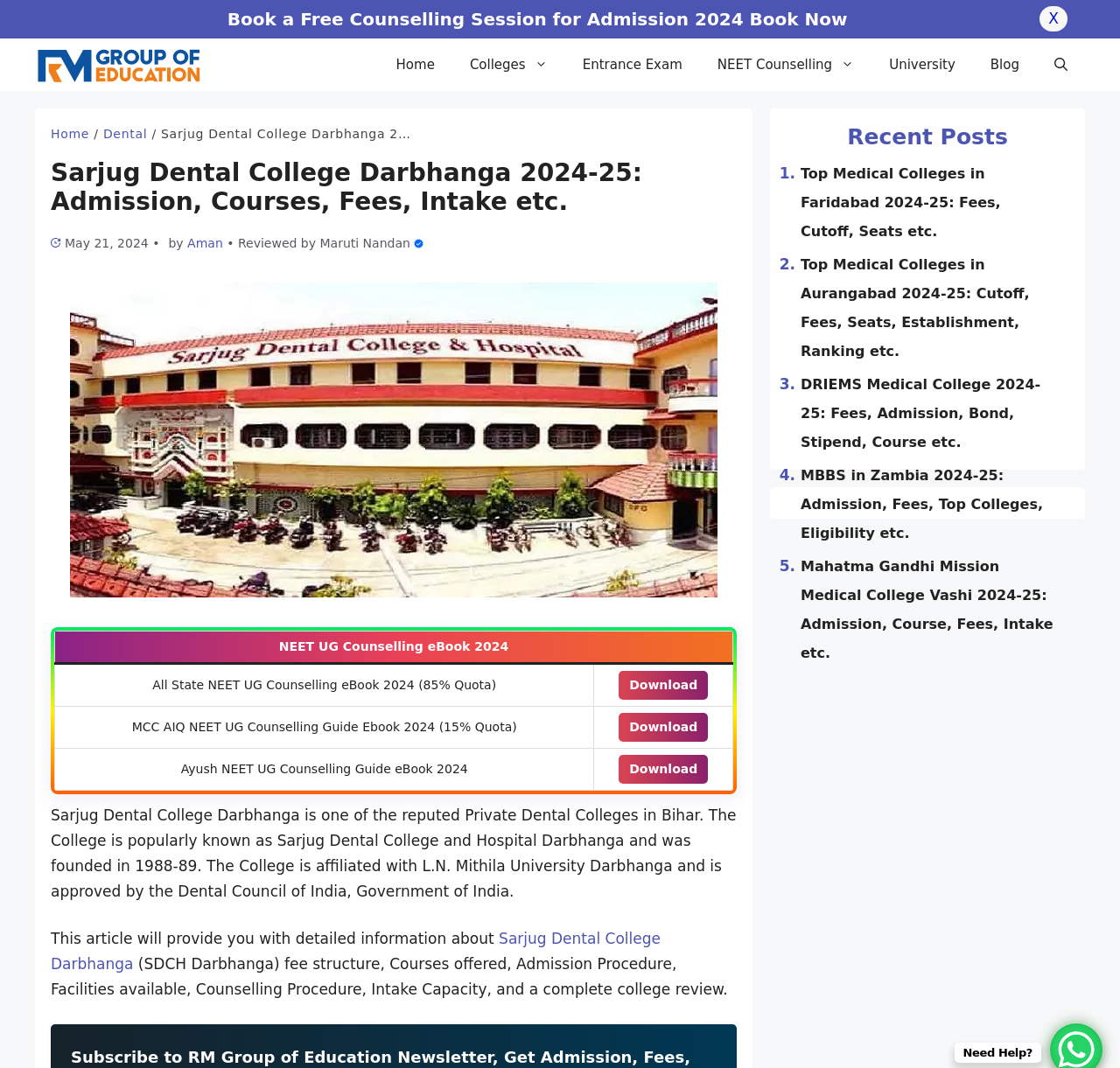Review the image closely and give a comprehensive answer to the question: What is the affiliation of the college?

The affiliation of the college can be found in the paragraph that describes the college, which states that 'The College is affiliated with L.N. Mithila University Darbhanga and is approved by the Dental Council of India, Government of India.'